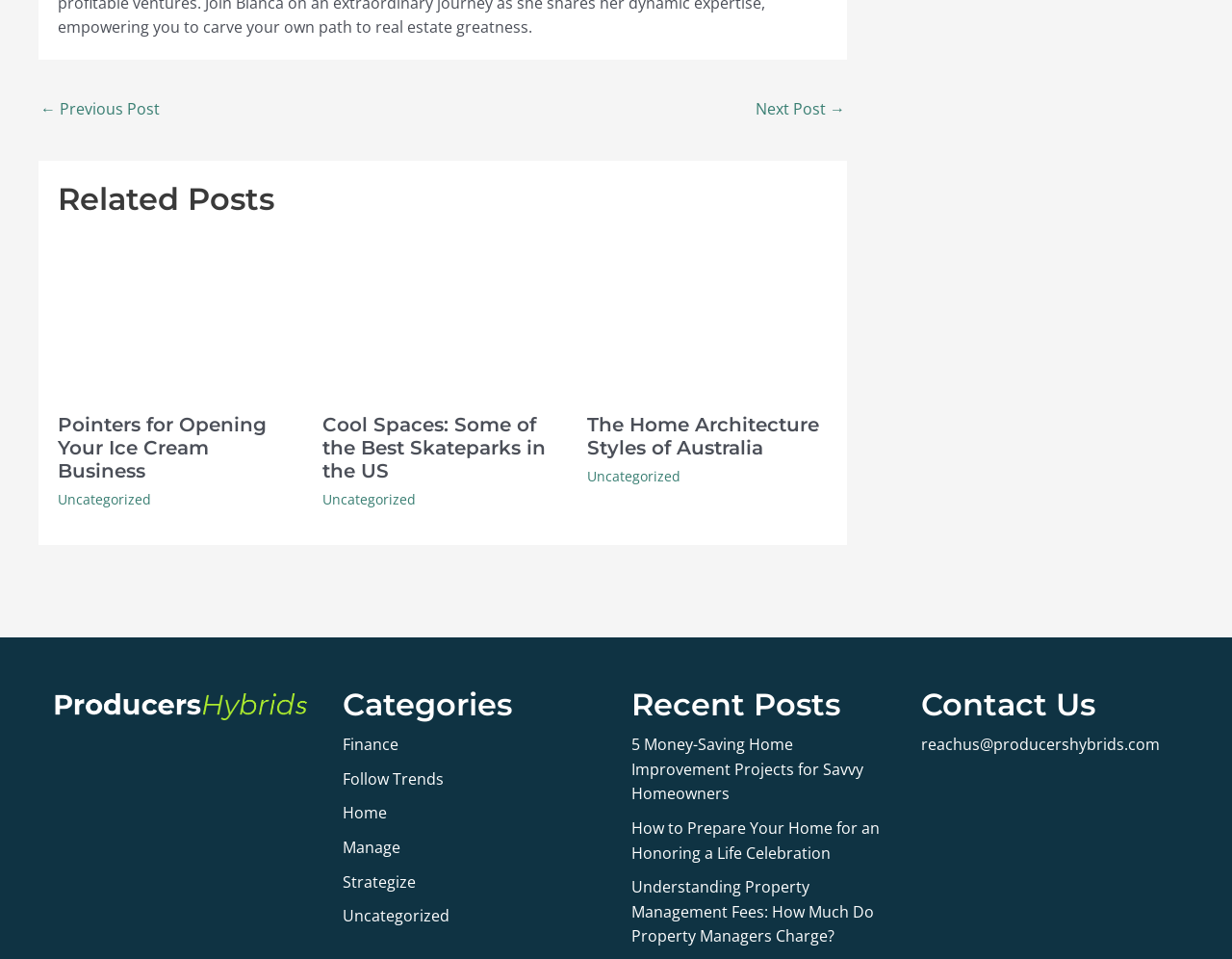What categories are available on the website? Analyze the screenshot and reply with just one word or a short phrase.

Finance, Follow Trends, etc.